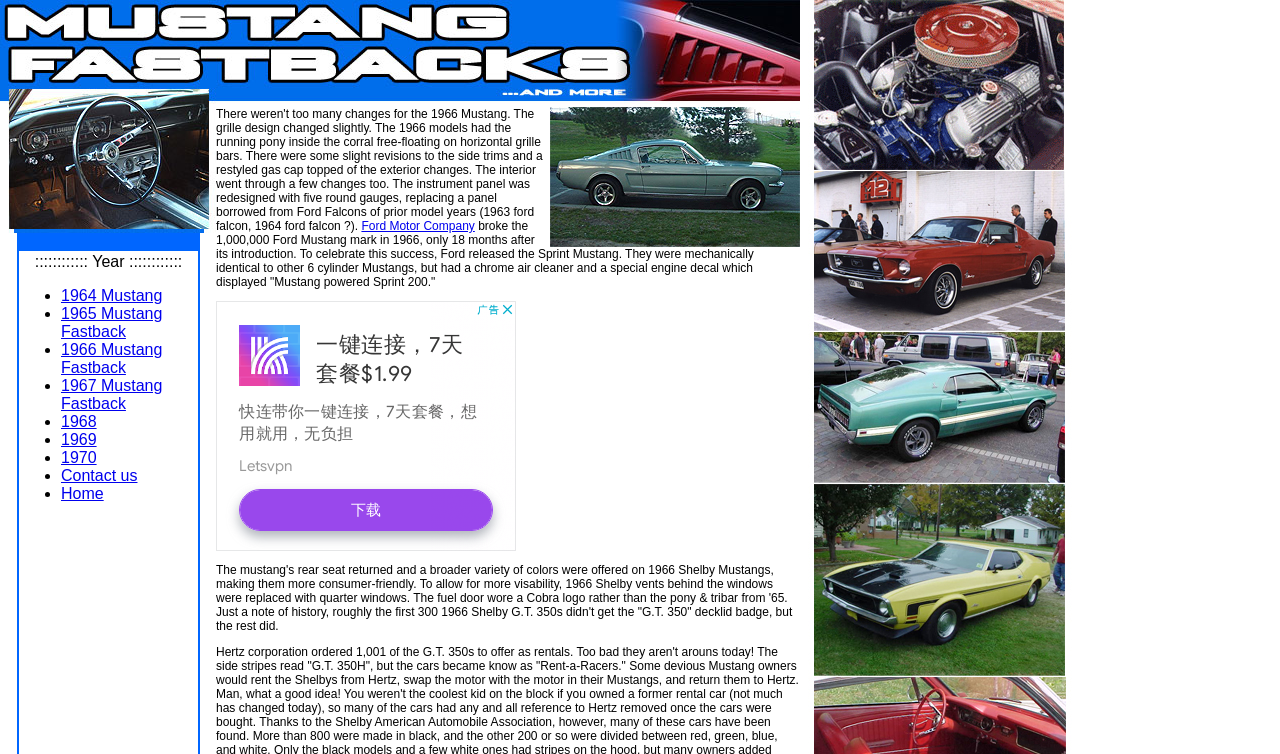Find the bounding box coordinates for the element that must be clicked to complete the instruction: "Click 1964 Mustang". The coordinates should be four float numbers between 0 and 1, indicated as [left, top, right, bottom].

[0.048, 0.381, 0.127, 0.403]